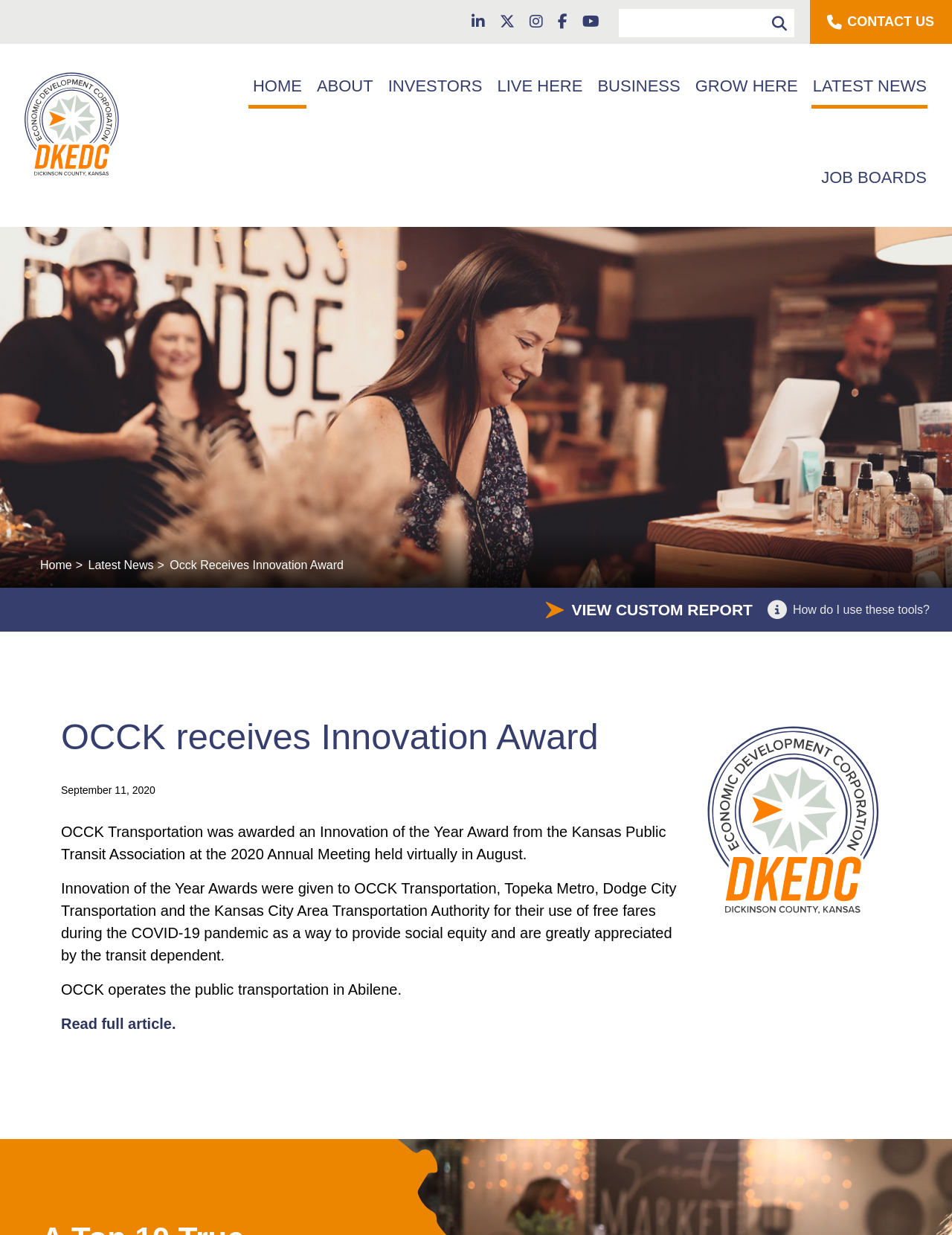Refer to the image and provide a thorough answer to this question:
What is the name of the organization that received an Innovation Award?

The answer can be found in the main content of the webpage, where it is stated that 'OCCK receives Innovation Award' and further explained that 'OCCK Transportation was awarded an Innovation of the Year Award from the Kansas Public Transit Association'.